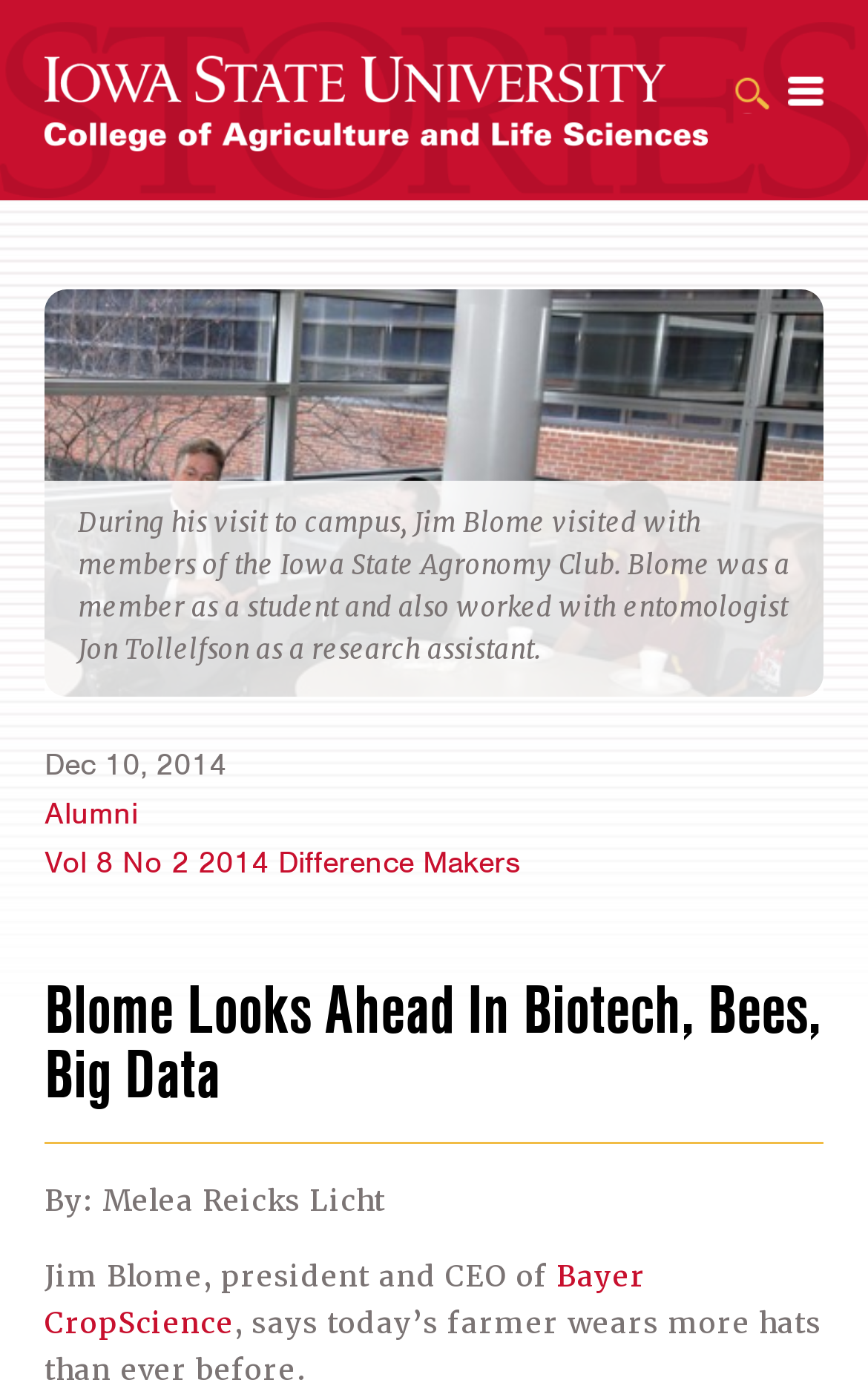Specify the bounding box coordinates of the element's region that should be clicked to achieve the following instruction: "Go to Alumni". The bounding box coordinates consist of four float numbers between 0 and 1, in the format [left, top, right, bottom].

[0.051, 0.576, 0.159, 0.603]